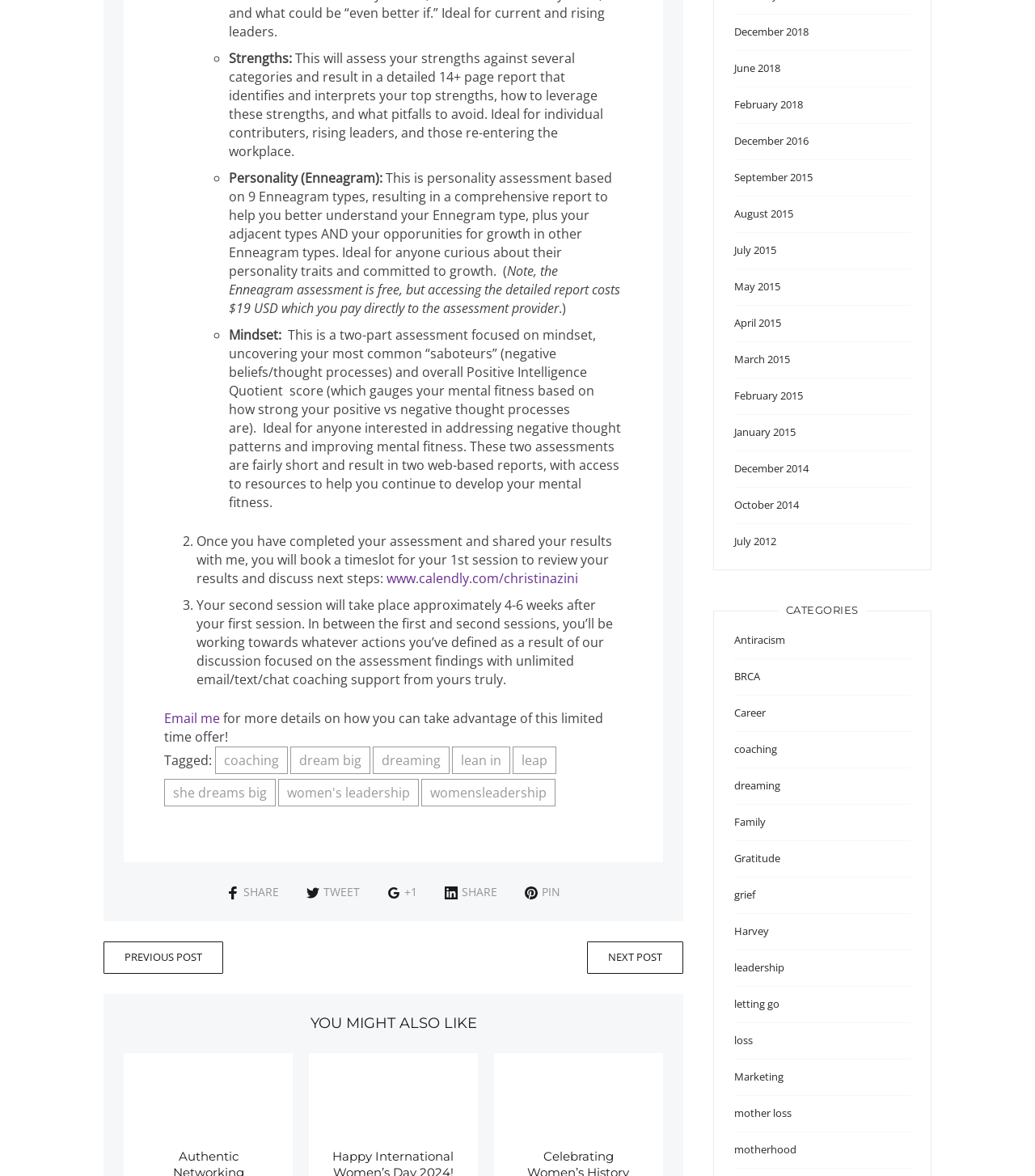Provide a one-word or brief phrase answer to the question:
How many sessions are included in the coaching package?

Two